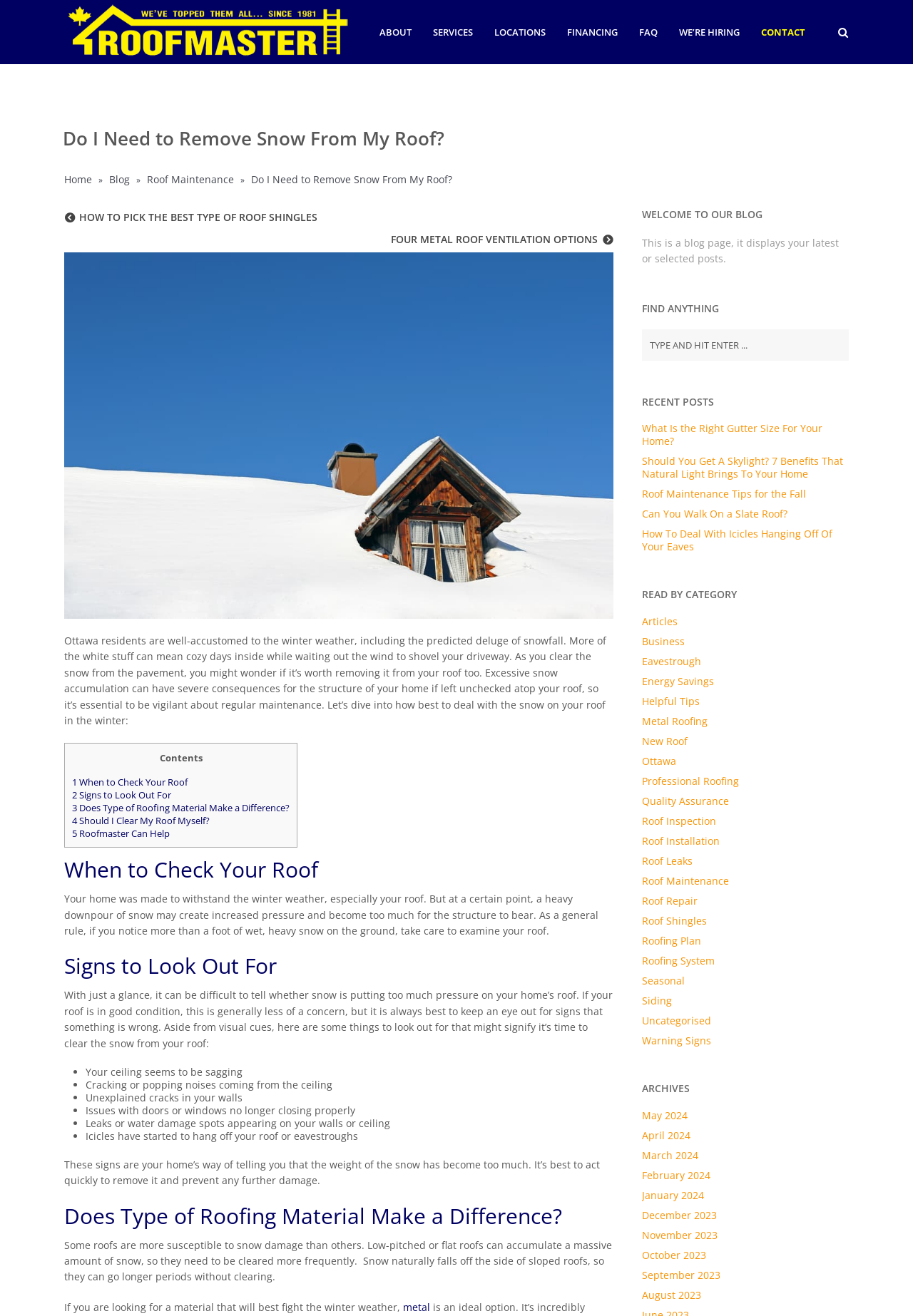Could you locate the bounding box coordinates for the section that should be clicked to accomplish this task: "Click on the 'CONTACT' link".

[0.822, 0.0, 0.894, 0.049]